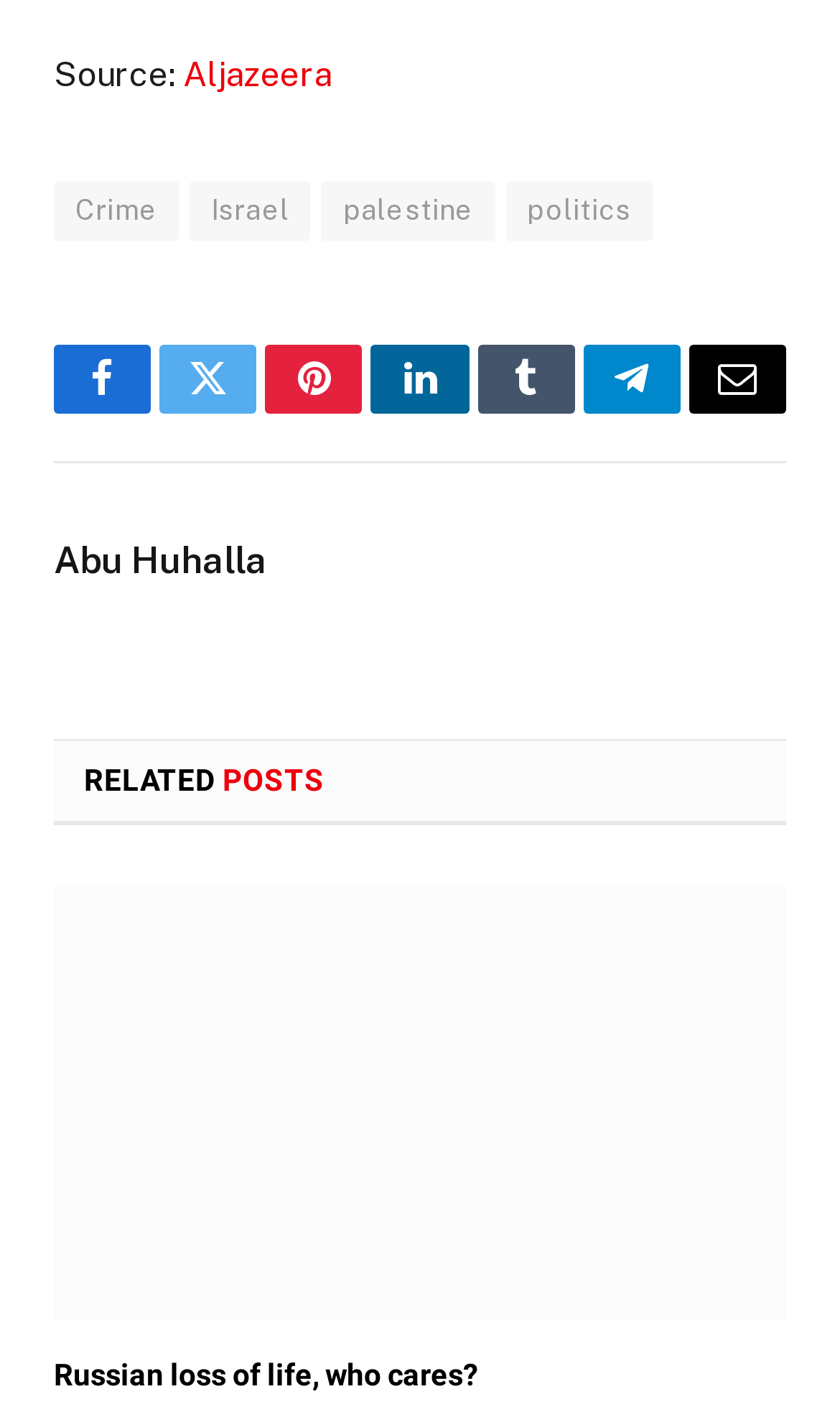Given the description "Abu Huhalla", determine the bounding box of the corresponding UI element.

[0.064, 0.379, 0.318, 0.41]